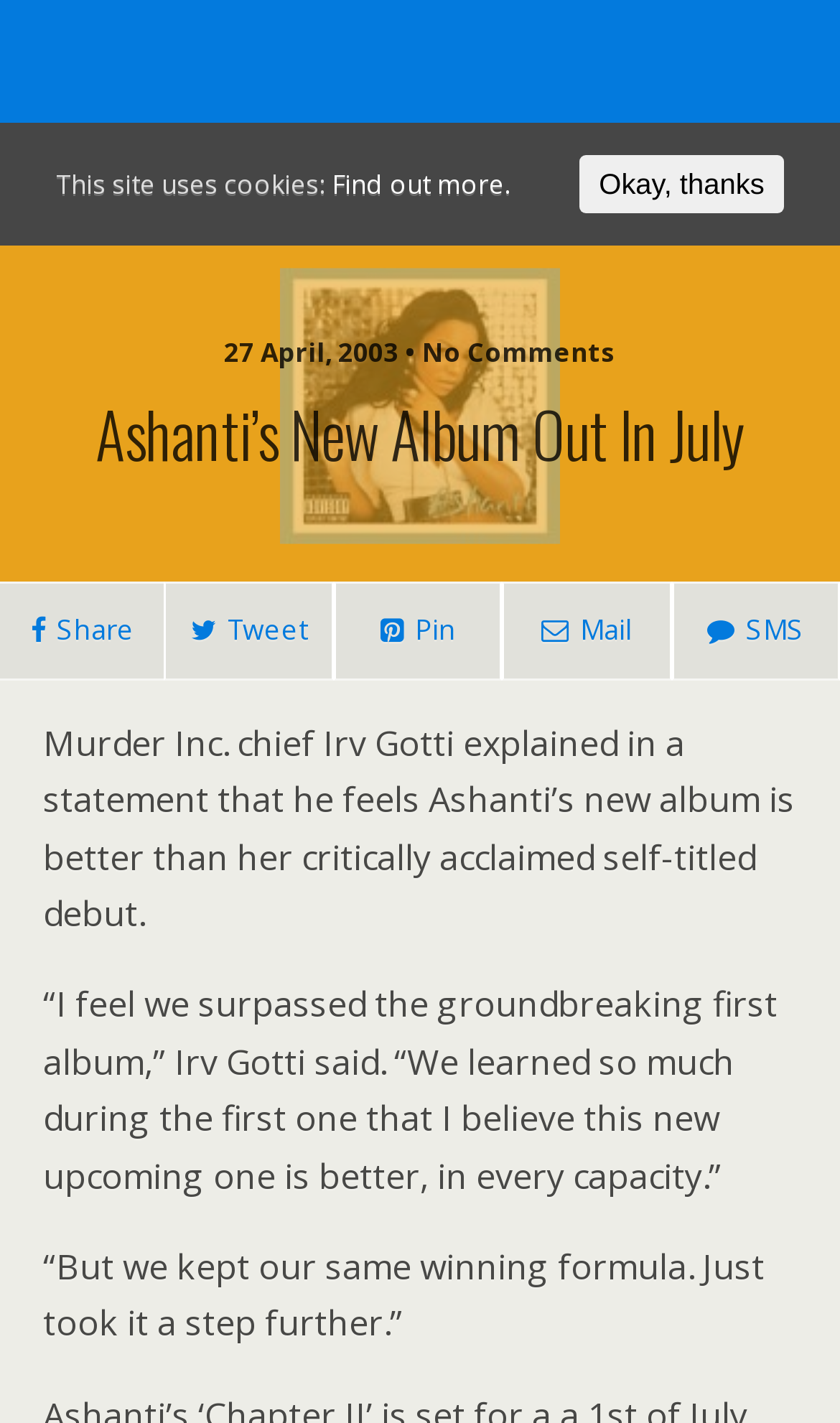What is the name of the website?
We need a detailed and exhaustive answer to the question. Please elaborate.

The name of the website is mentioned as 'Pop-Music.com' in the link at the top of the webpage.